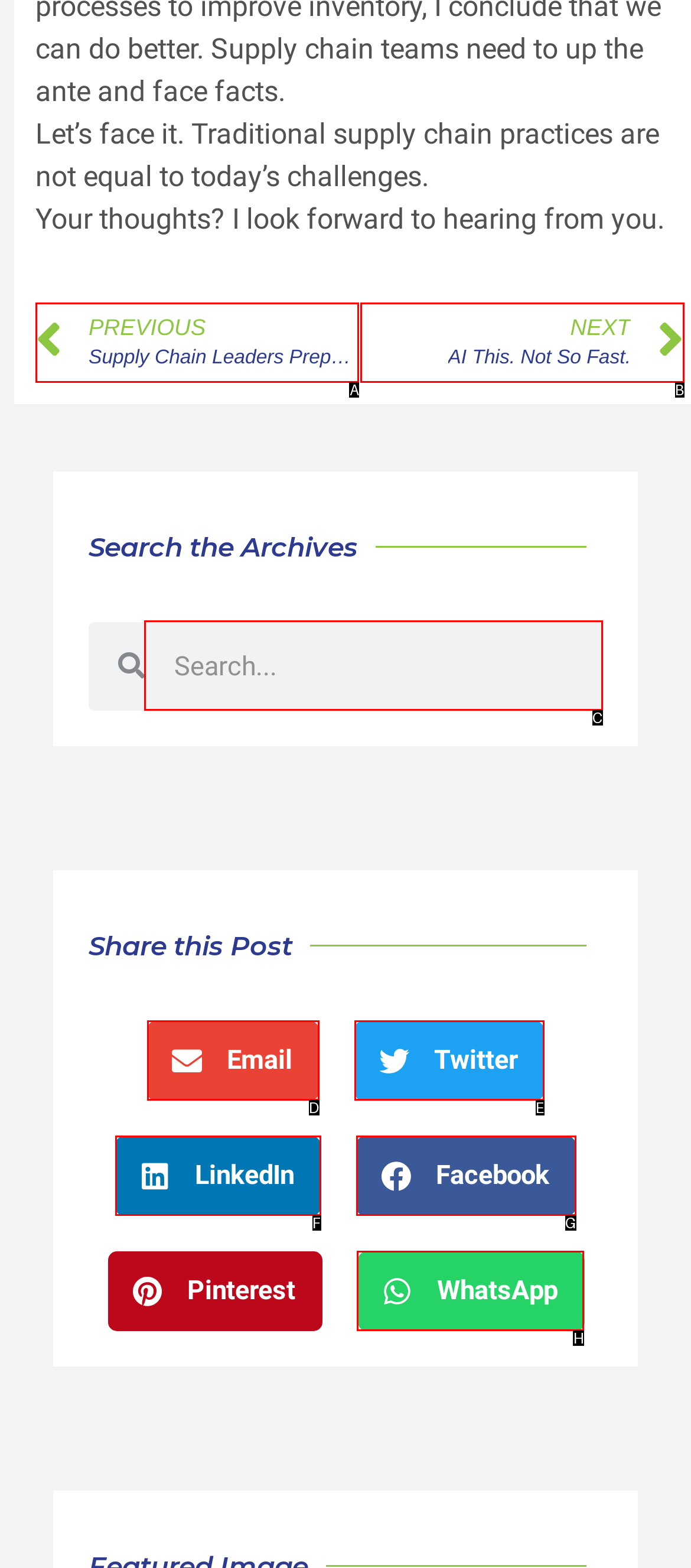Pick the option that should be clicked to perform the following task: Search
Answer with the letter of the selected option from the available choices.

C